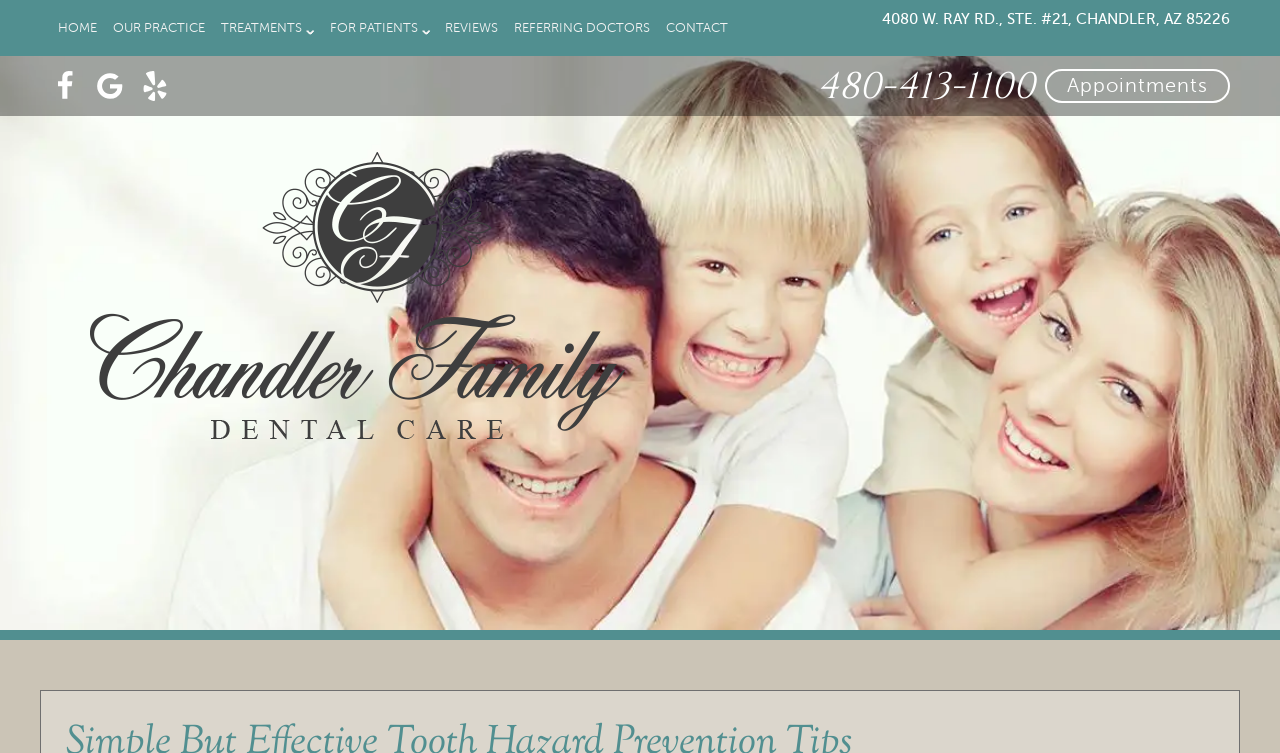Identify and provide the text content of the webpage's primary headline.

Simple But Effective Tooth Hazard Prevention Tips